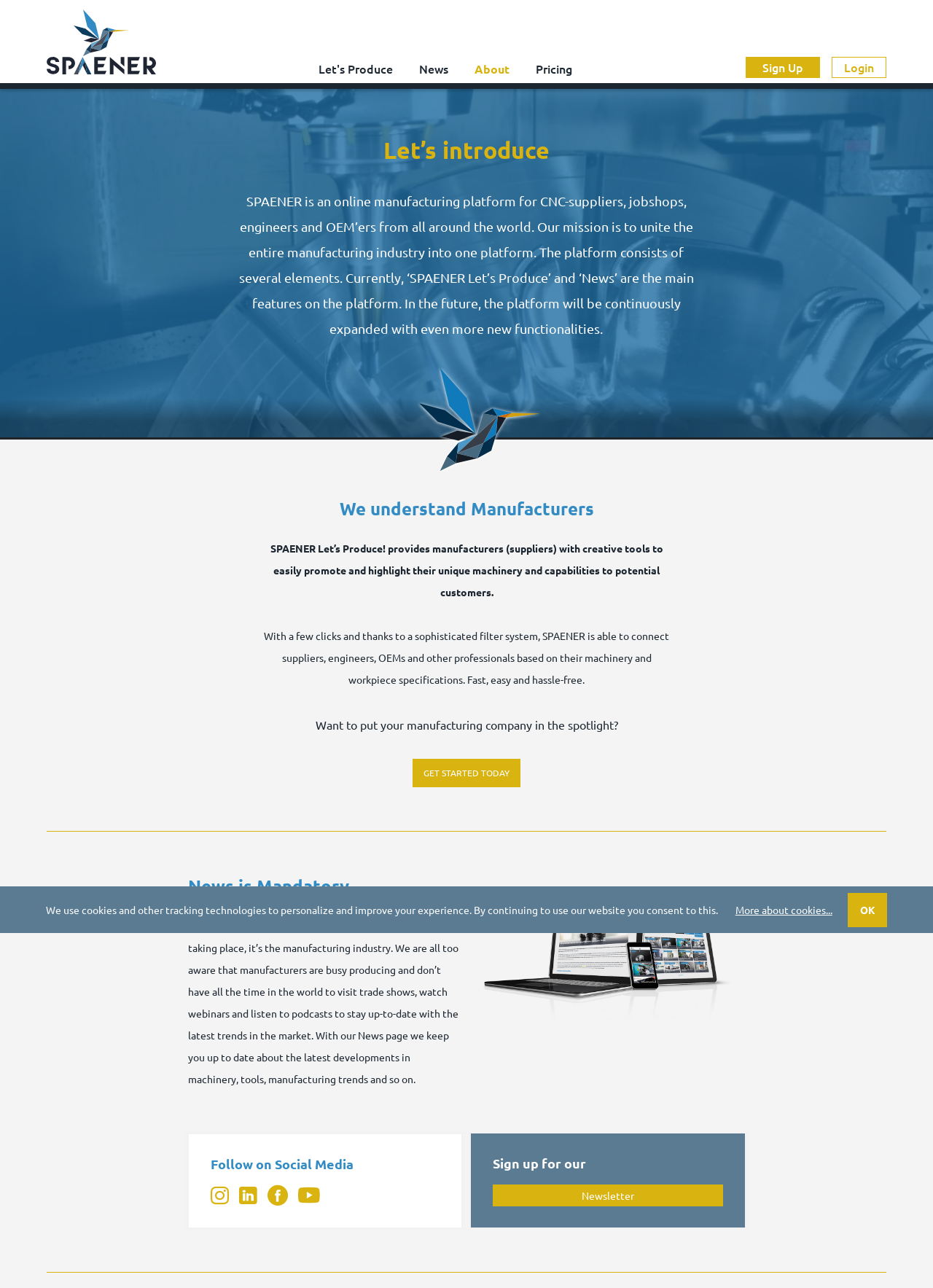Based on the element description: "Let's Produce", identify the bounding box coordinates for this UI element. The coordinates must be four float numbers between 0 and 1, listed as [left, top, right, bottom].

[0.341, 0.049, 0.421, 0.062]